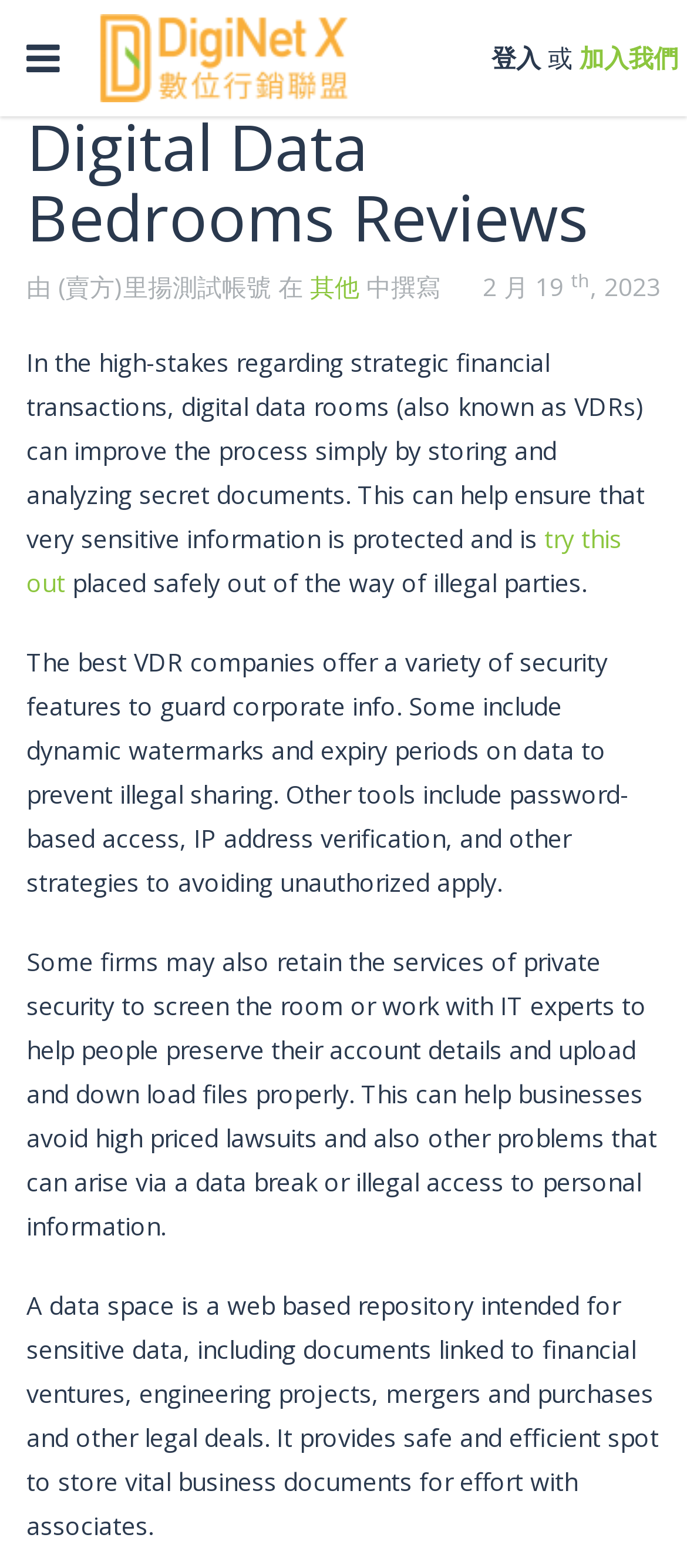Identify the bounding box coordinates of the HTML element based on this description: "try this out".

[0.038, 0.333, 0.905, 0.382]